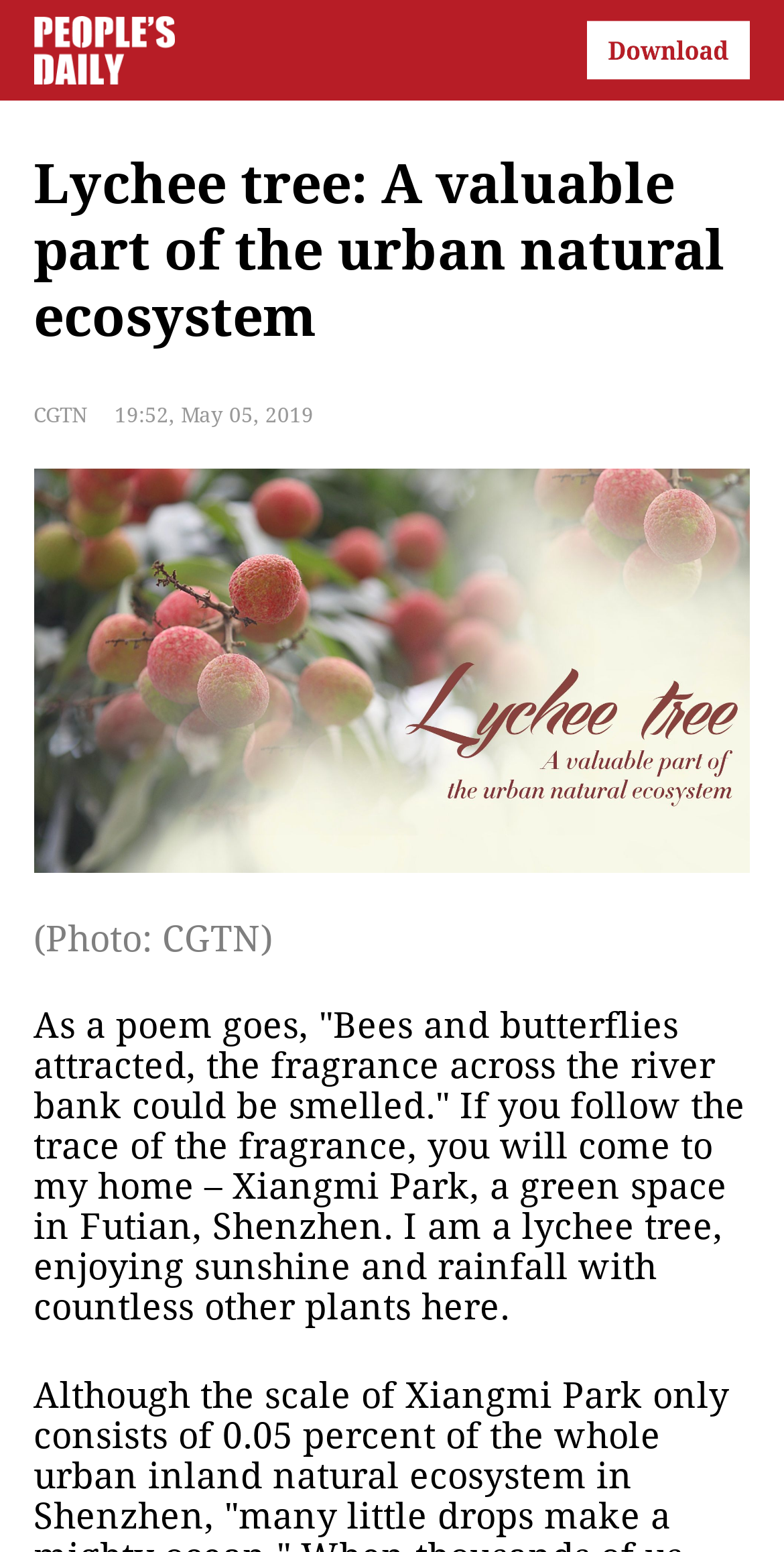What is the time mentioned in the article?
From the details in the image, provide a complete and detailed answer to the question.

The article displays a timestamp '19:52, May 05, 2019' which indicates the time when the article was published or updated.